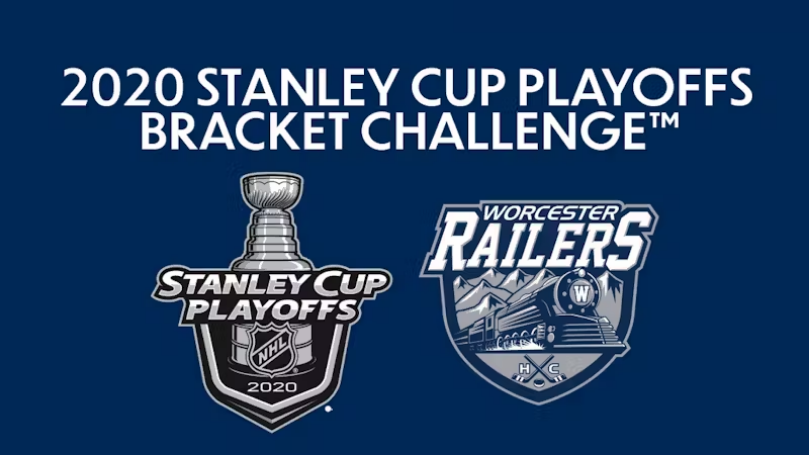Answer the following query with a single word or phrase:
What is the theme of the Worcester Railers HC logo?

Train motif